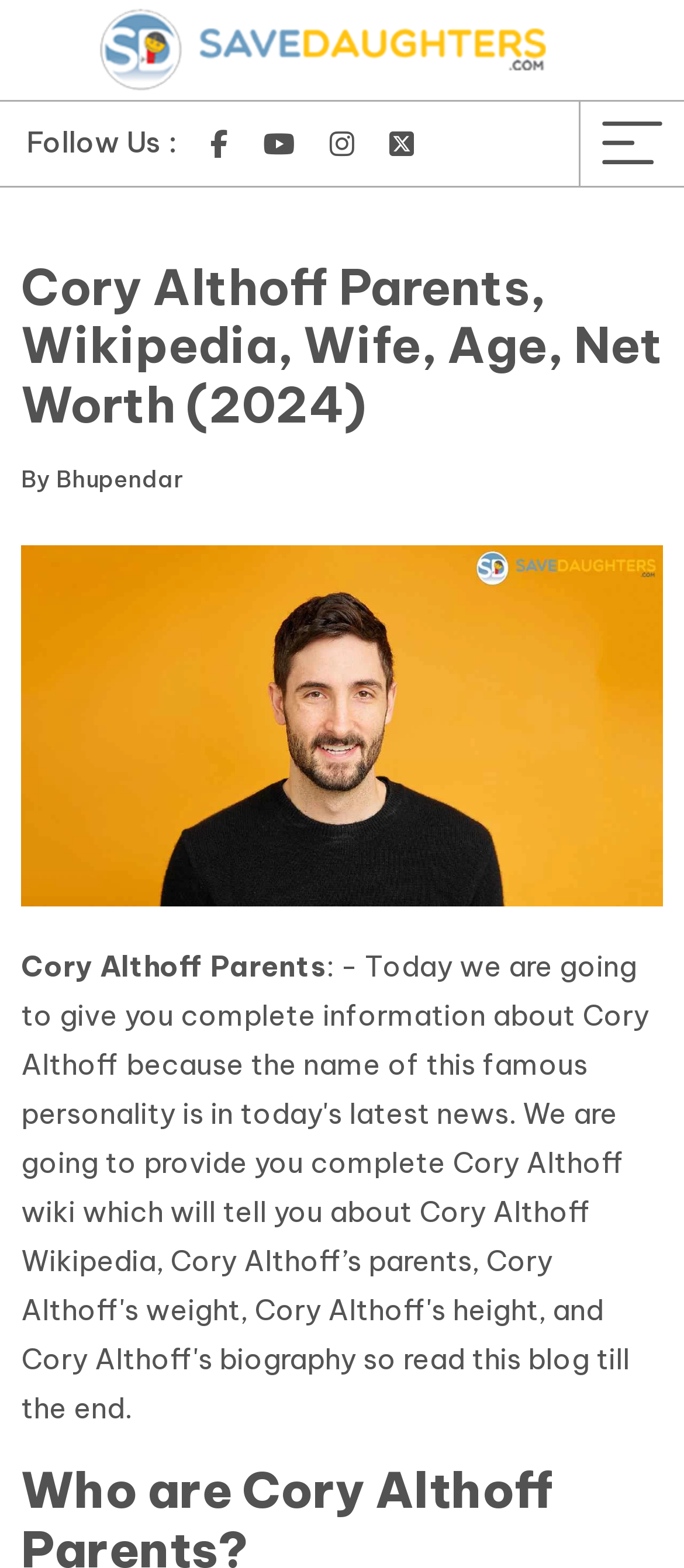Please determine the main heading text of this webpage.

Cory Althoff Parents, Wikipedia, Wife, Age, Net Worth (2024)